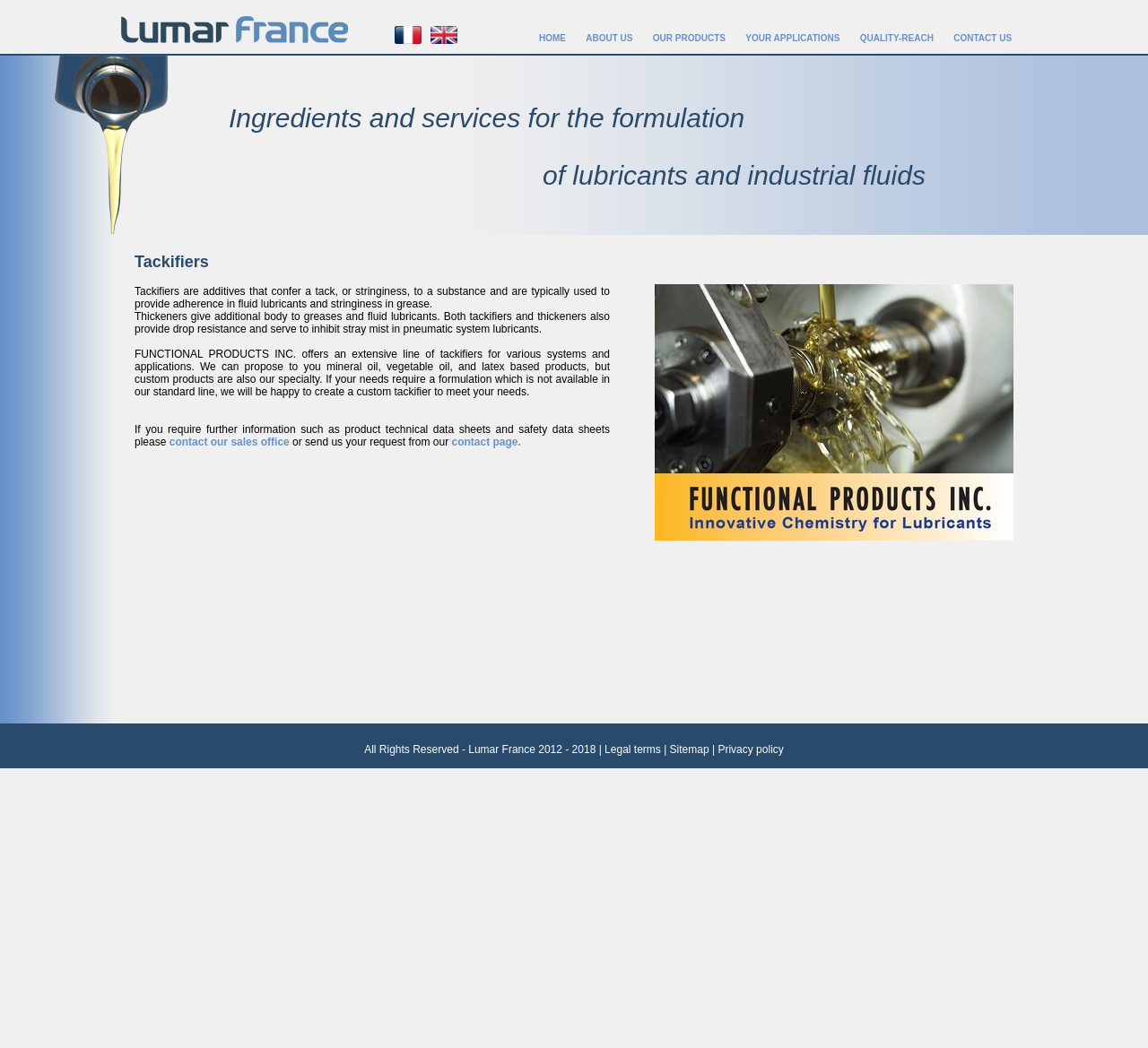Use the information in the screenshot to answer the question comprehensively: What is the purpose of thickeners?

Thickeners give additional body to greases and fluid lubricants, as described in the text under the heading 'Tackifiers'.